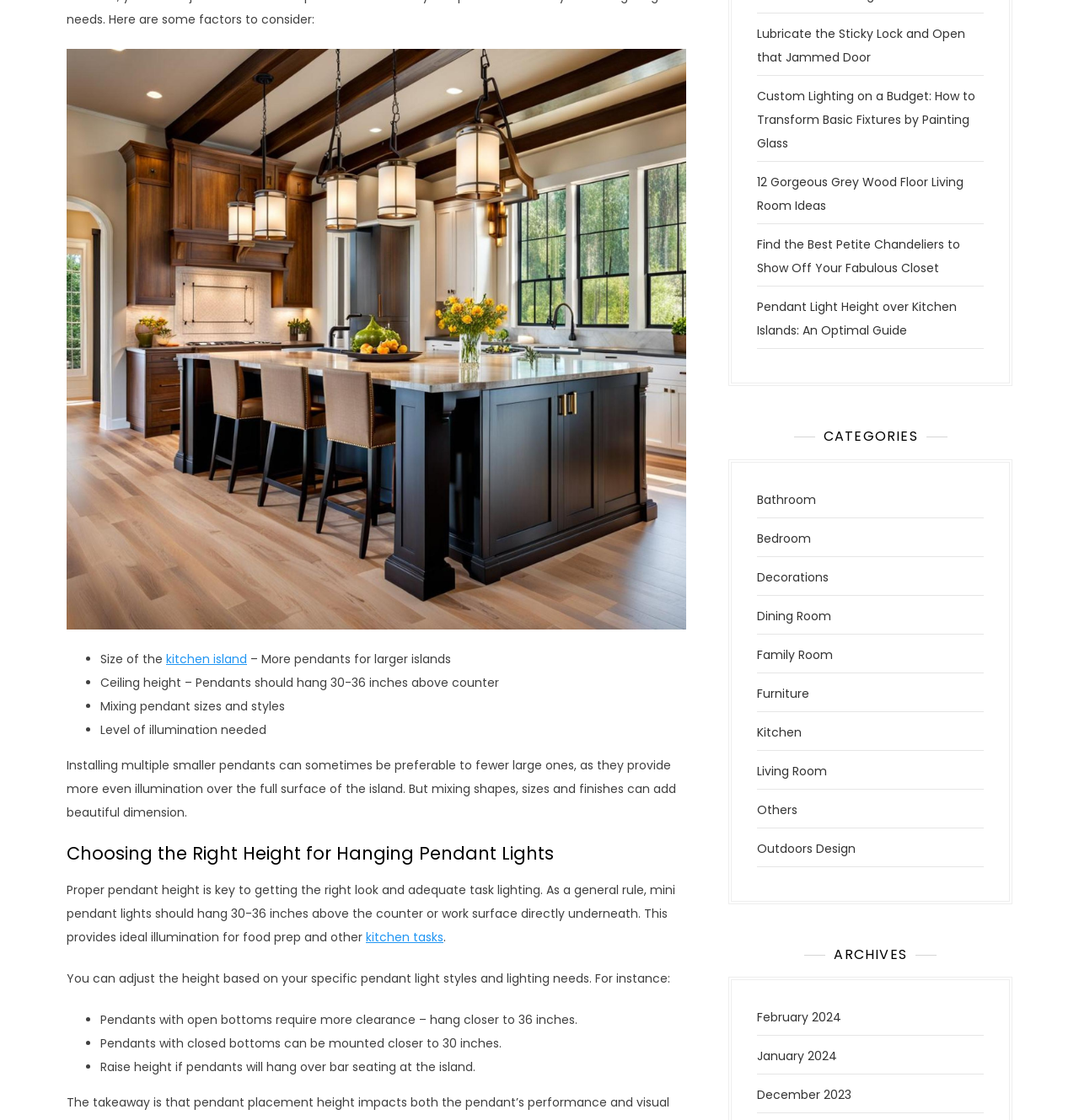Calculate the bounding box coordinates of the UI element given the description: "kitchen island".

[0.154, 0.581, 0.229, 0.596]